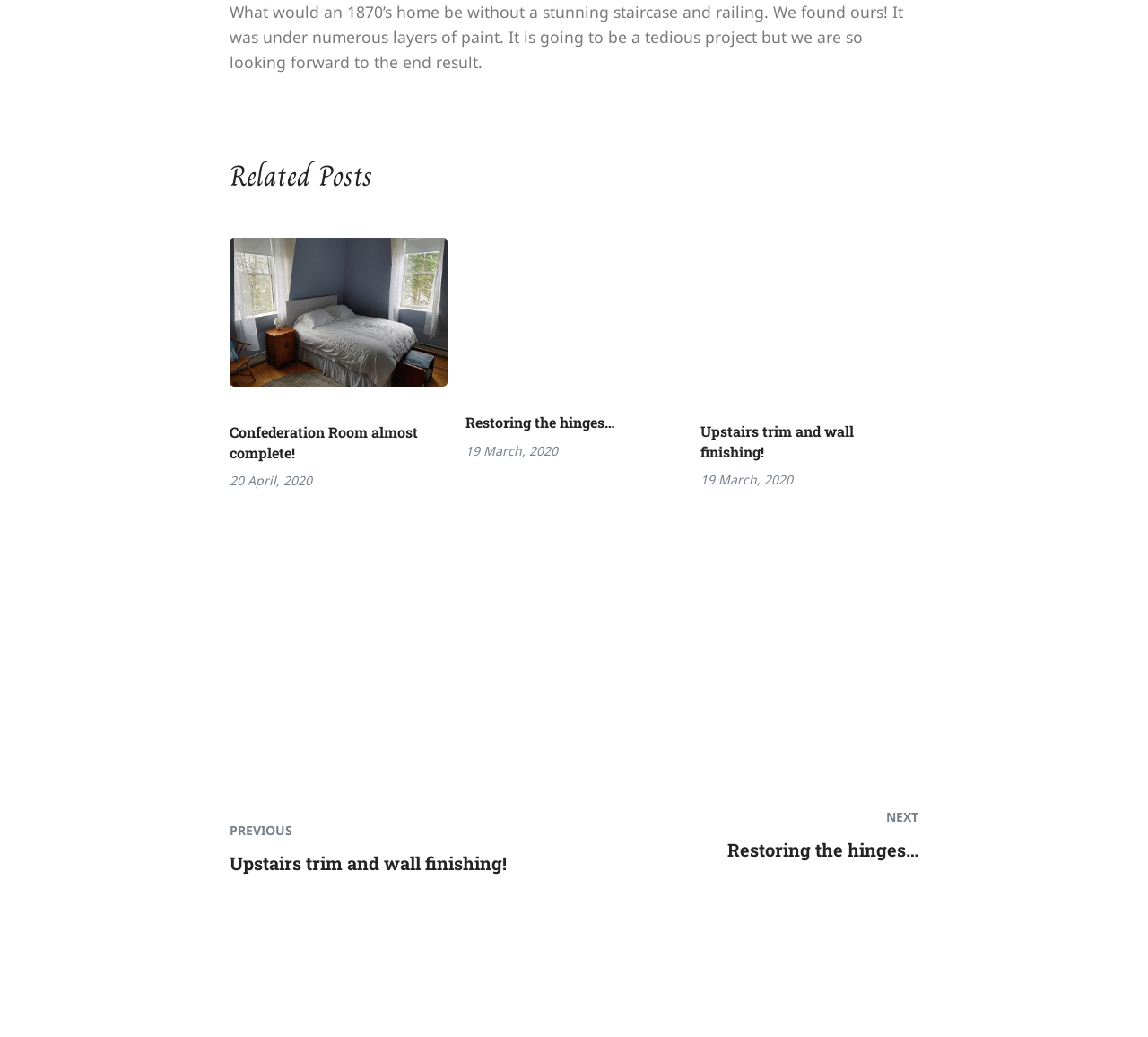Could you highlight the region that needs to be clicked to execute the instruction: "Navigate to the previous post"?

[0.2, 0.548, 0.492, 0.844]